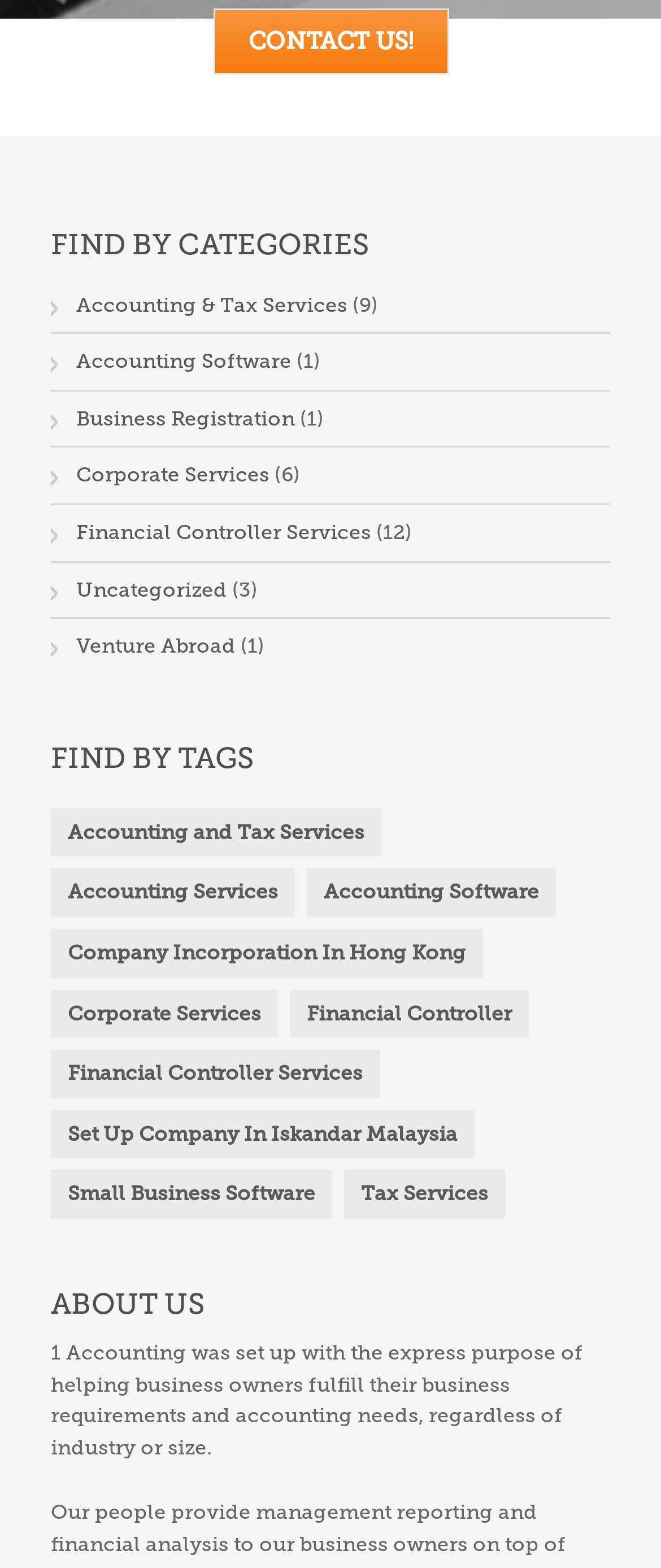What is the position of the 'CONTACT US!' link?
Give a one-word or short-phrase answer derived from the screenshot.

Top-right